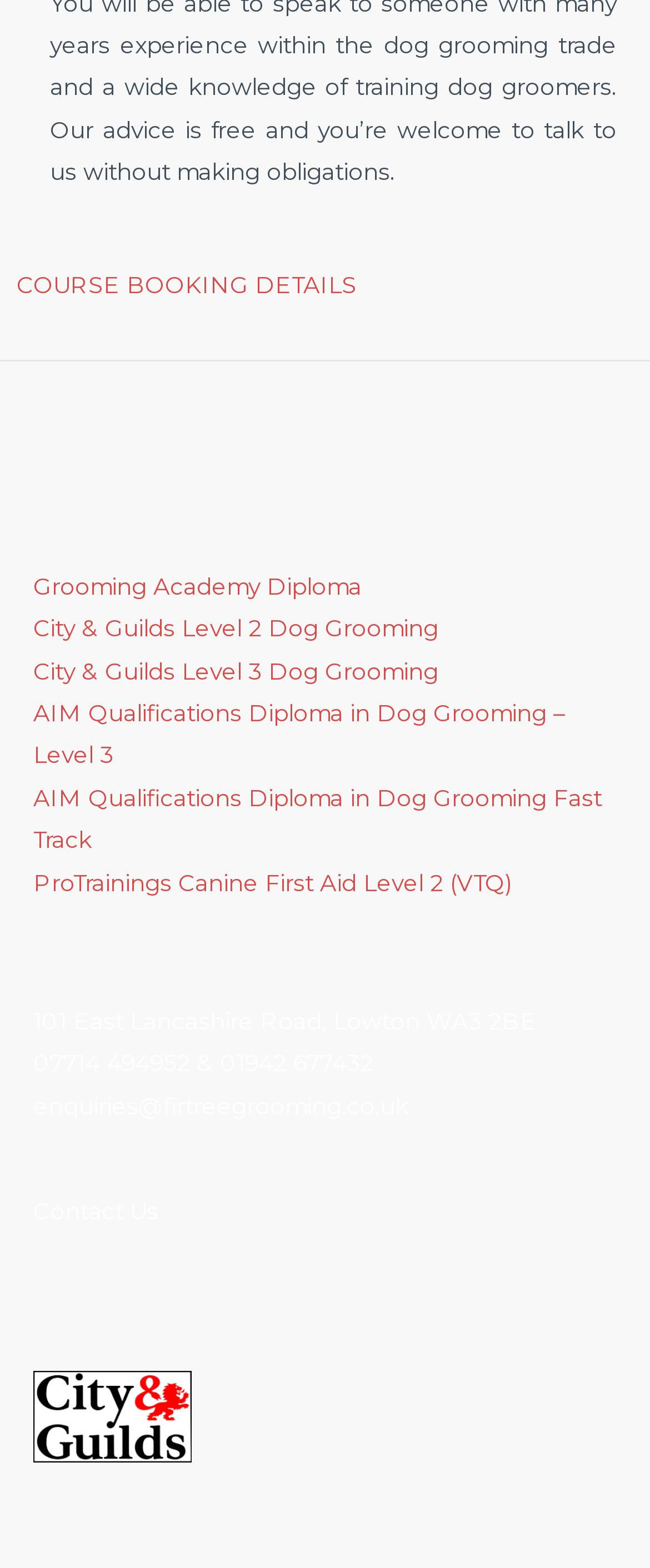Locate the bounding box coordinates of the clickable part needed for the task: "View course details for Grooming Academy Diploma".

[0.051, 0.365, 0.556, 0.382]